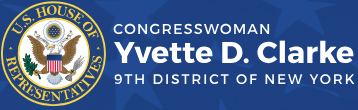What is the emblem displayed alongside the Congresswoman's name?
Using the image, elaborate on the answer with as much detail as possible.

According to the caption, the emblem of the U.S. House of Representatives is prominently displayed alongside the Congresswoman's name in the logo.